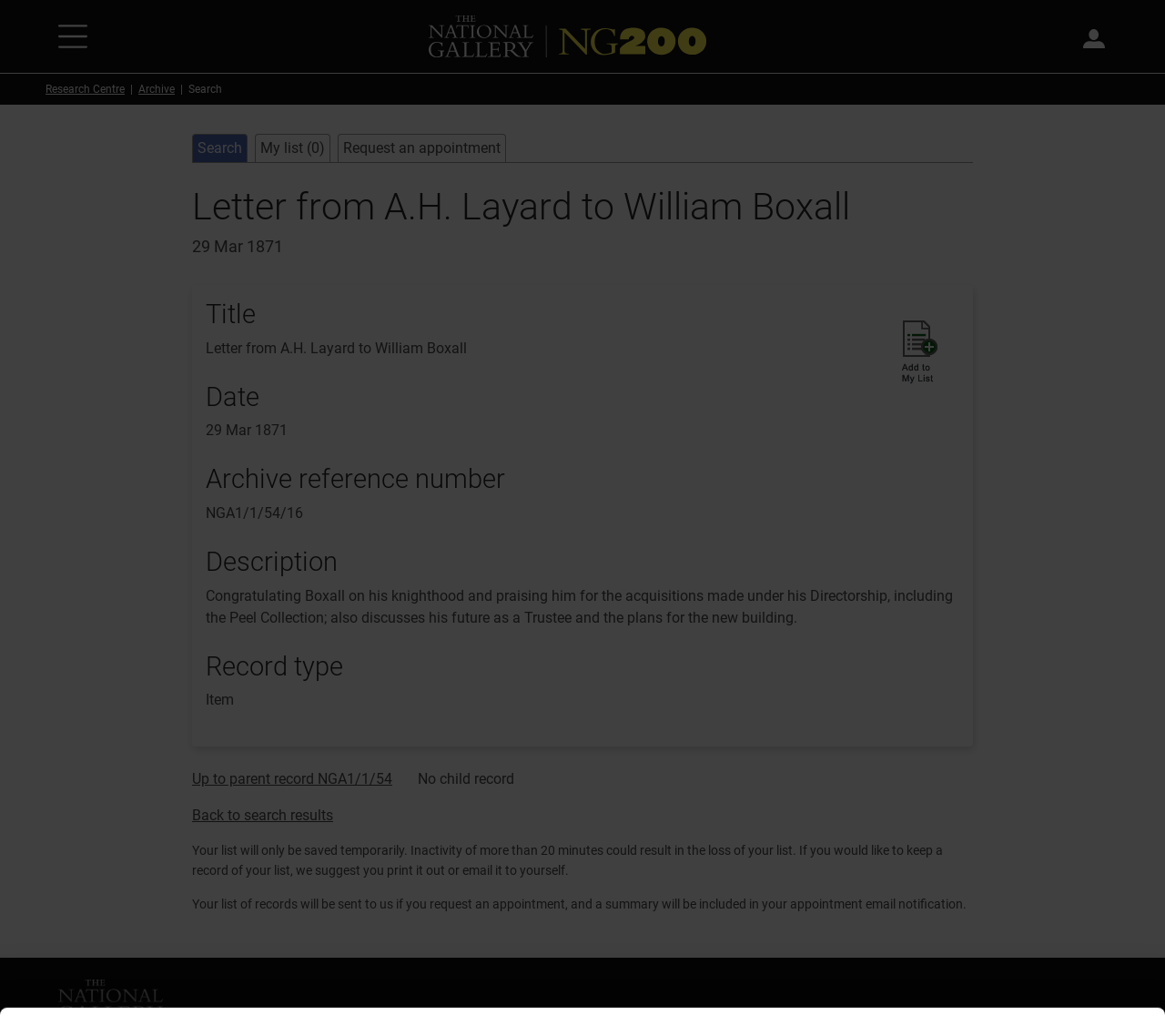What is the name of the recipient of the letter?
Based on the screenshot, give a detailed explanation to answer the question.

The recipient's name can be found in the heading 'Letter from A.H. Layard to William Boxall' which is located in the main content area of the webpage.